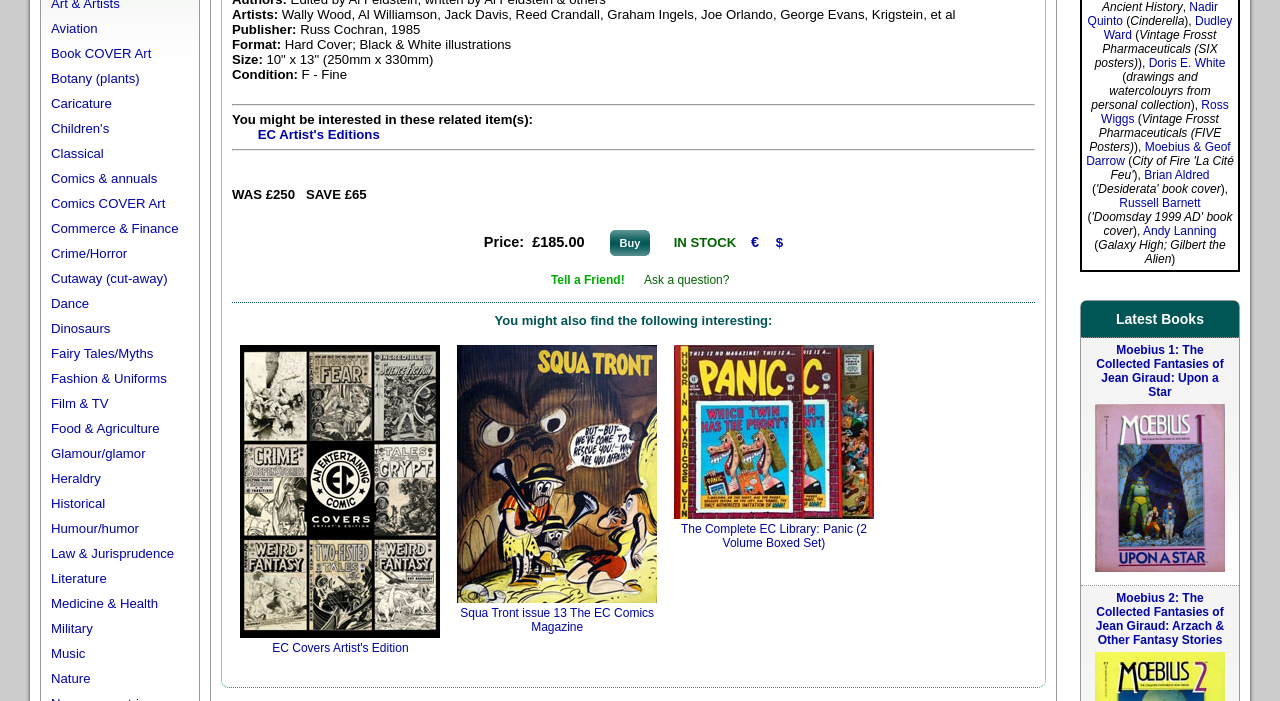Please identify the bounding box coordinates of where to click in order to follow the instruction: "View the 'EC Artist's Editions' related item".

[0.201, 0.181, 0.297, 0.203]